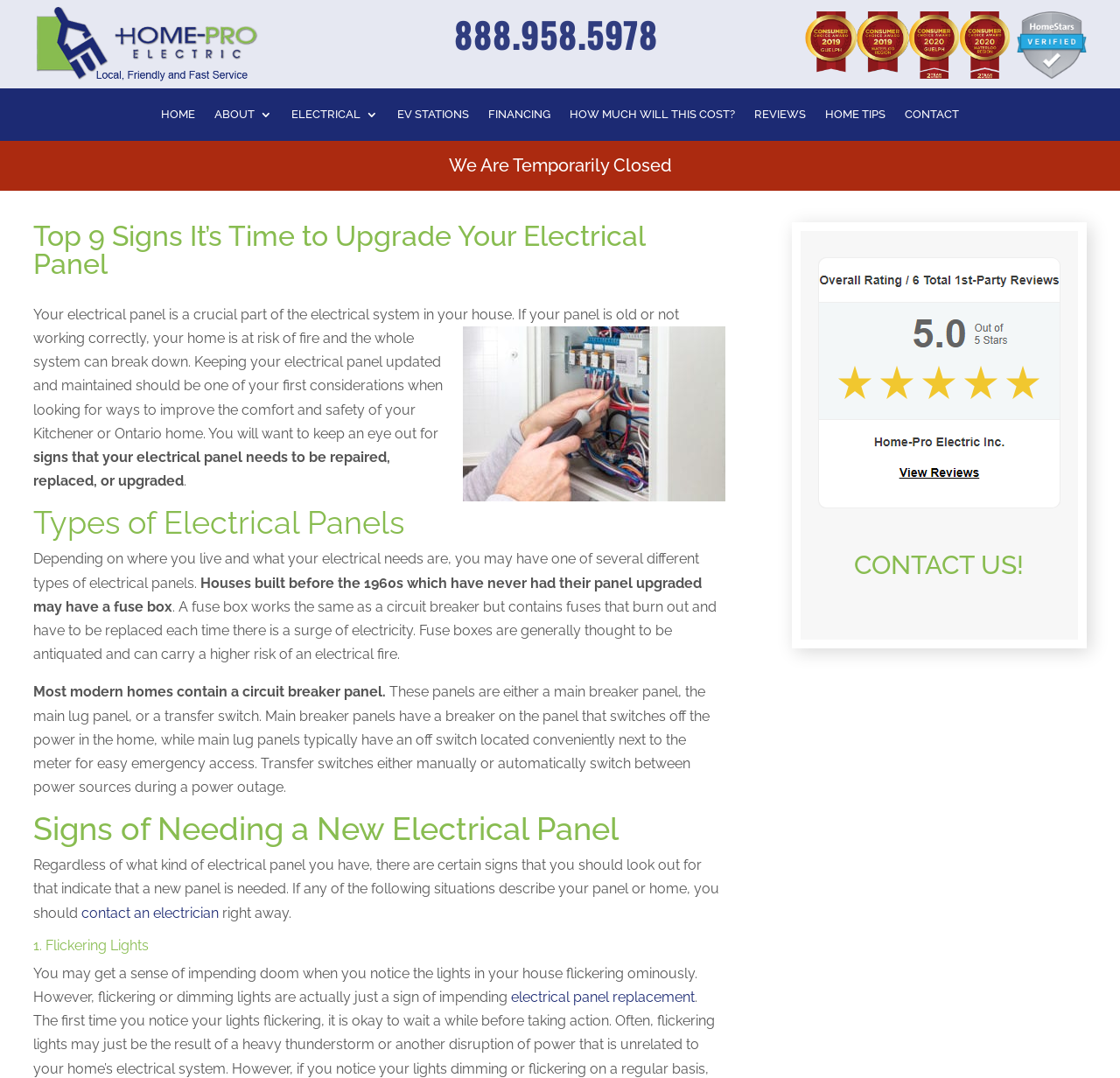What is the phone number on the webpage?
Identify the answer in the screenshot and reply with a single word or phrase.

888.958.5978